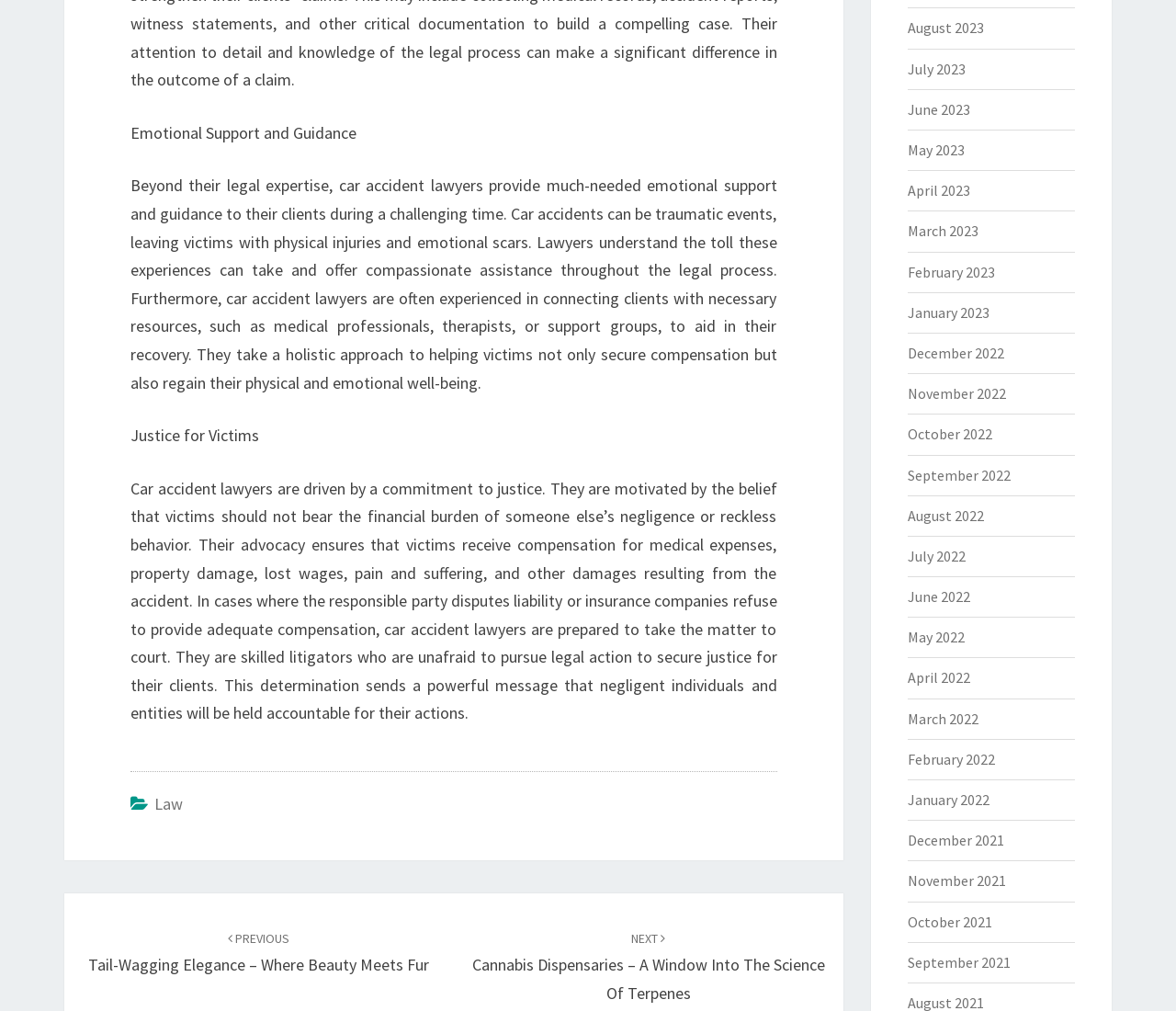Based on the visual content of the image, answer the question thoroughly: What is the topic of the previous article?

The webpage has a 'Post navigation' section with links to previous and next articles. The previous article is titled 'Tail-Wagging Elegance – Where Beauty Meets Fur'.